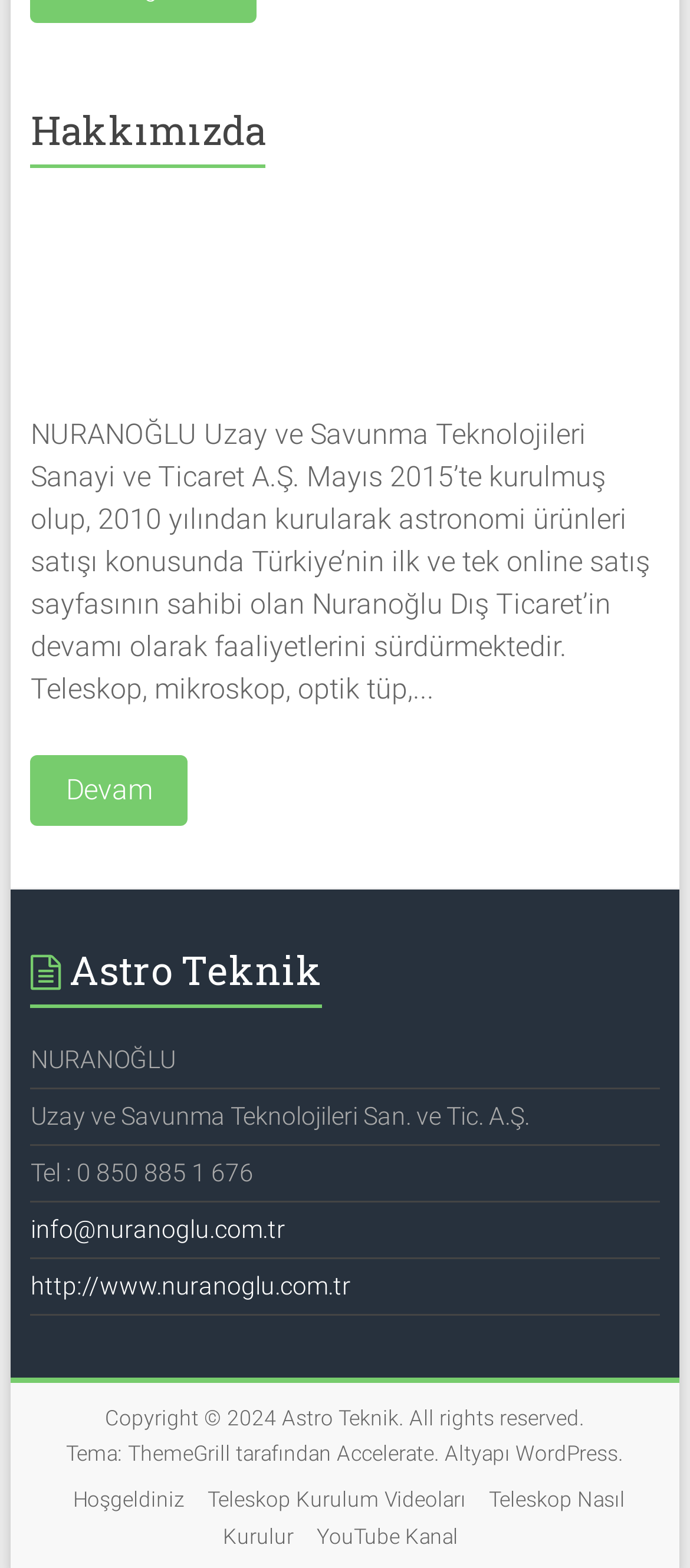Please identify the bounding box coordinates of the clickable area that will allow you to execute the instruction: "Click Hakkımızda".

[0.044, 0.067, 0.385, 0.099]